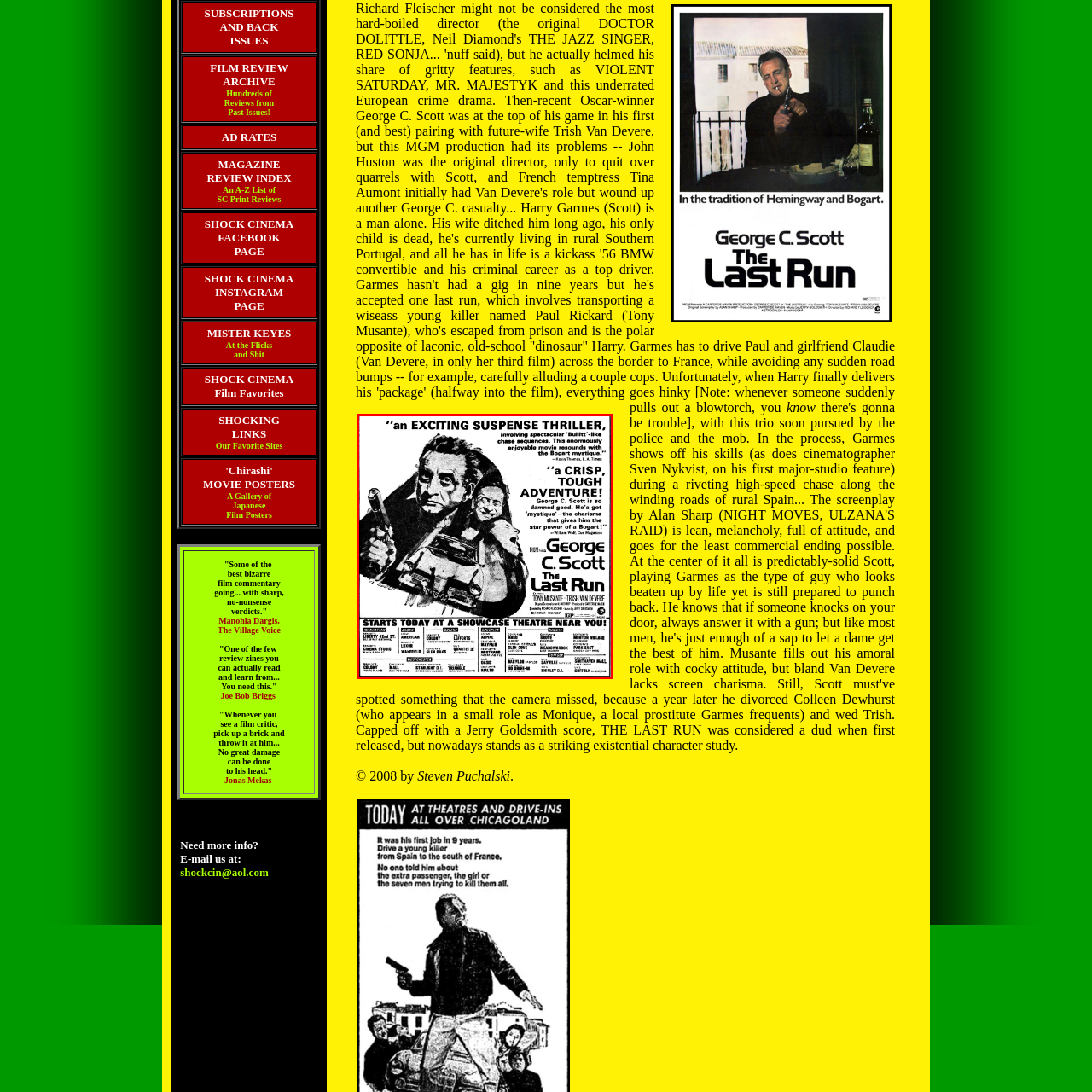Observe the image encased in the red box and deliver an in-depth response to the subsequent question by interpreting the details within the image:
What type of film is 'The Last Run'?

The poster includes striking endorsements, such as 'an EXCITING SUSPENSE THRILLER' and 'a CRISP, TOUGH ADVENTURE', which emphasizes the film's action-packed storyline and suspenseful nature, indicating that it is a suspense thriller.